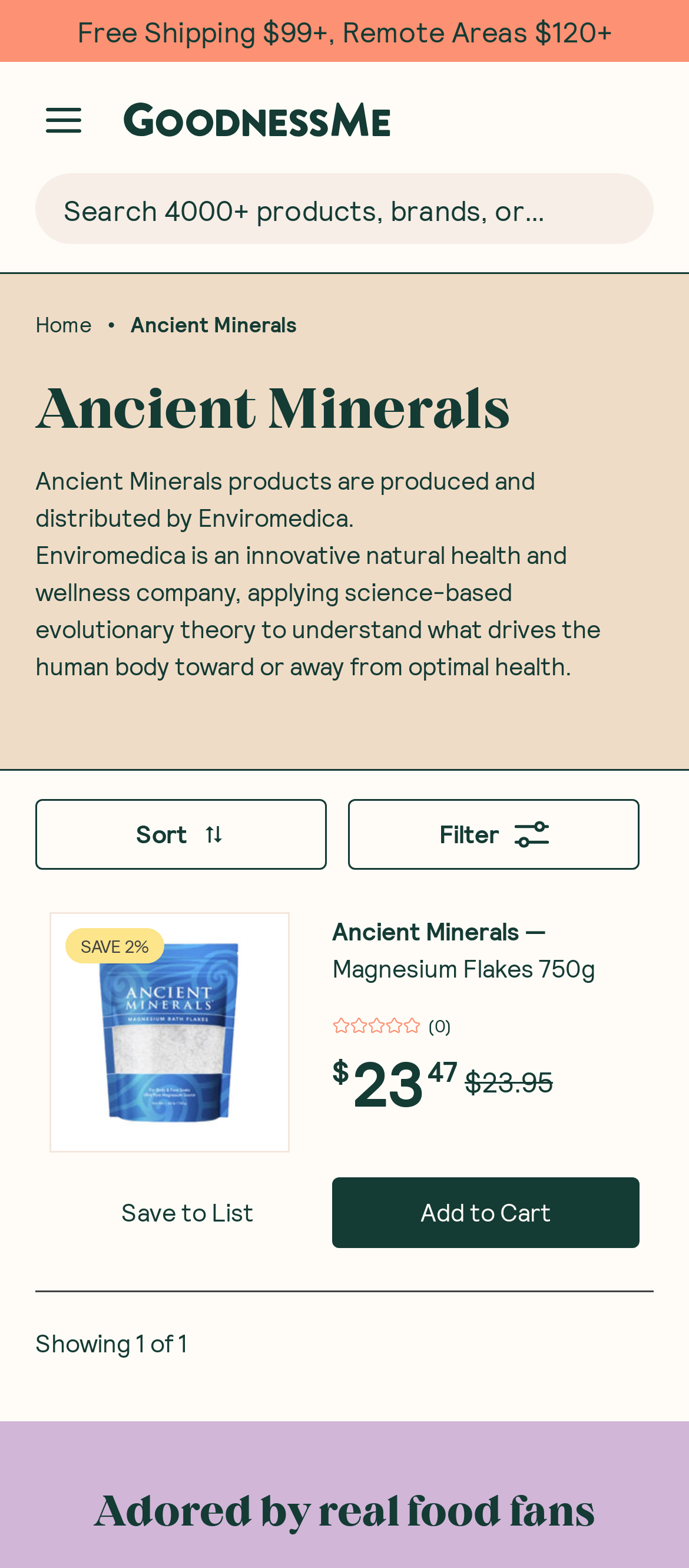Locate the bounding box of the user interface element based on this description: "aria-label="Manage account"".

[0.062, 0.063, 0.123, 0.09]